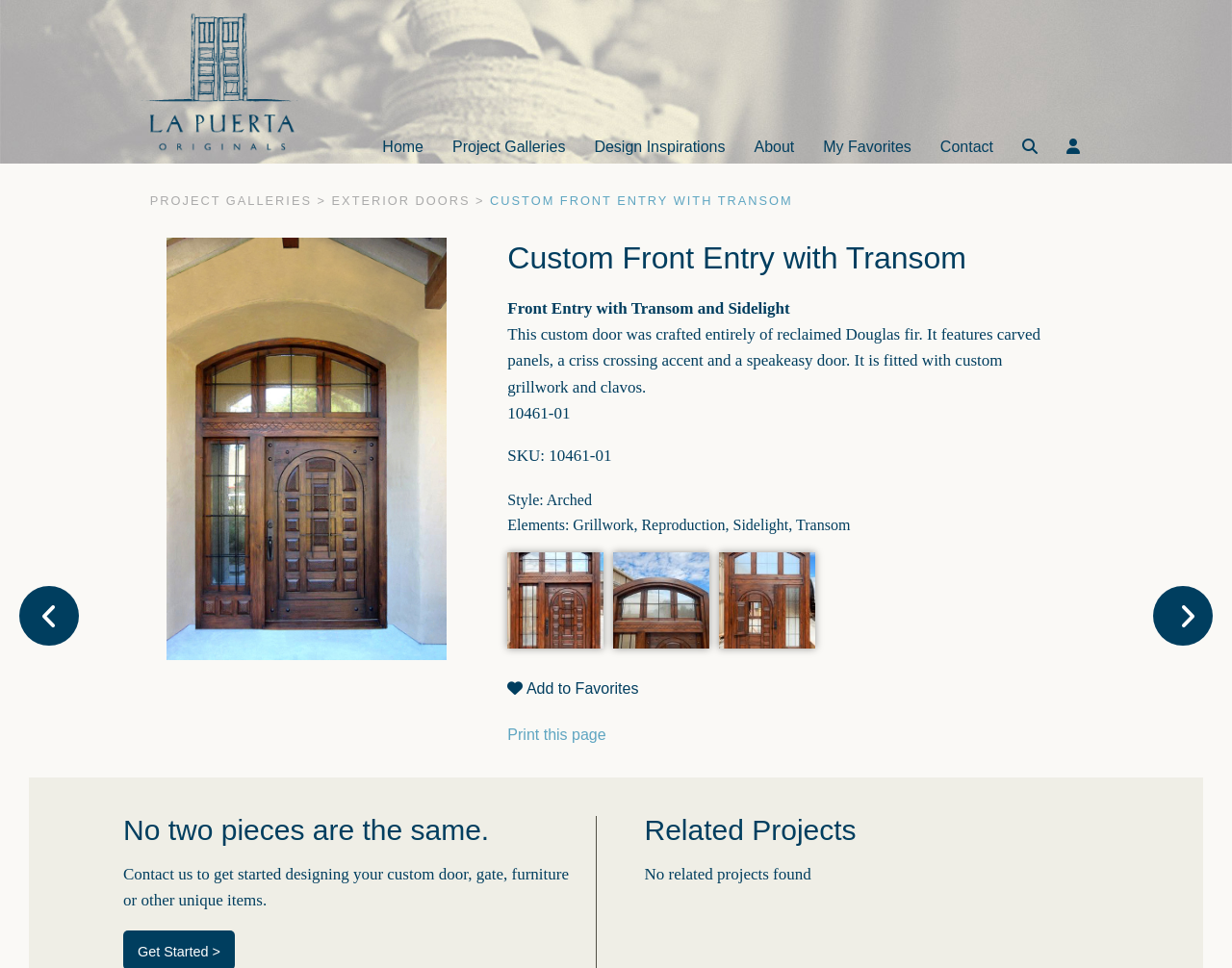Pinpoint the bounding box coordinates for the area that should be clicked to perform the following instruction: "View the article about 5 Best Guides To Take Care Of Rolex Replica Watches Under $39".

None